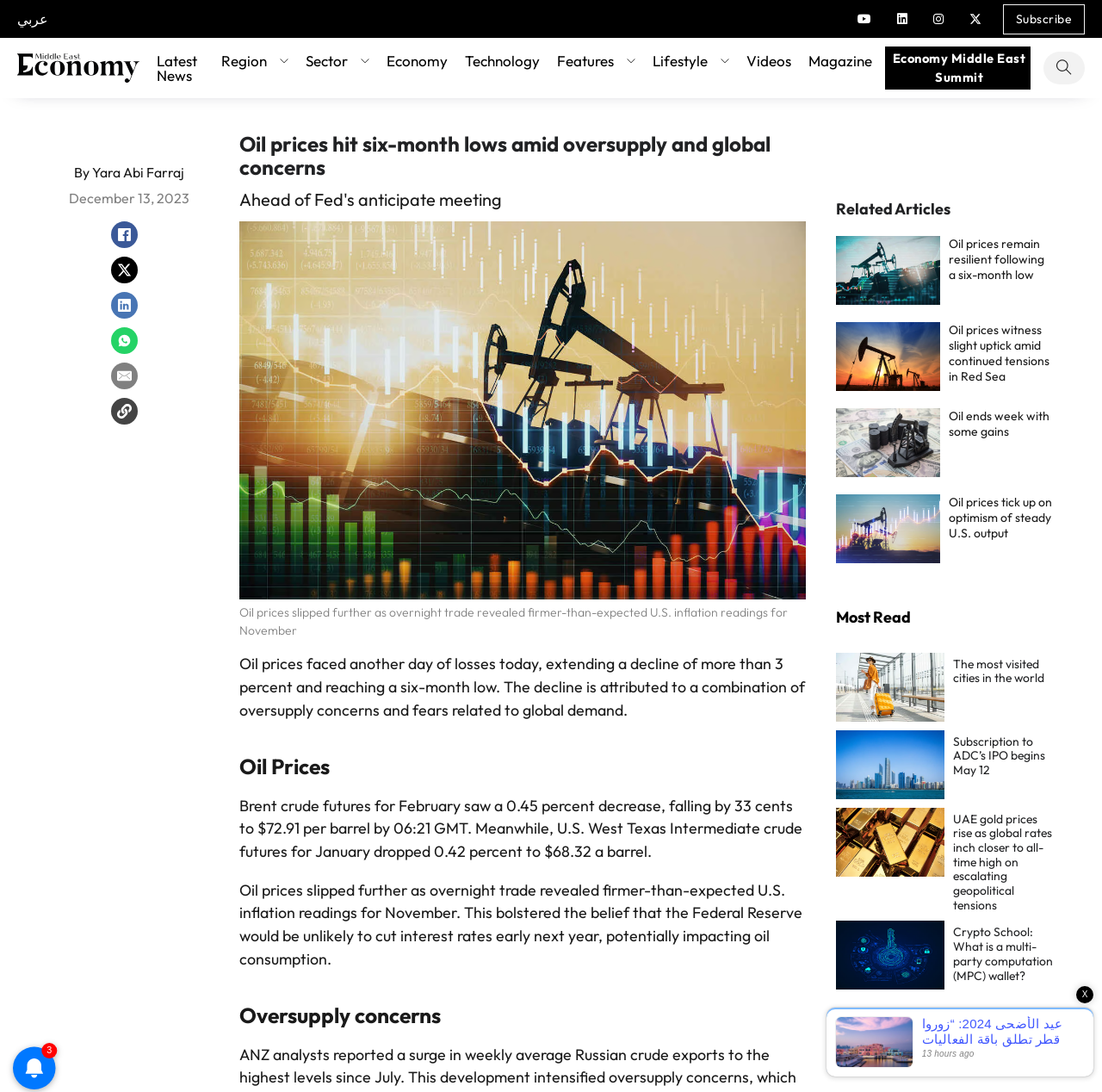Please locate the bounding box coordinates of the element that should be clicked to achieve the given instruction: "Read 'Unholy Grail' story".

None